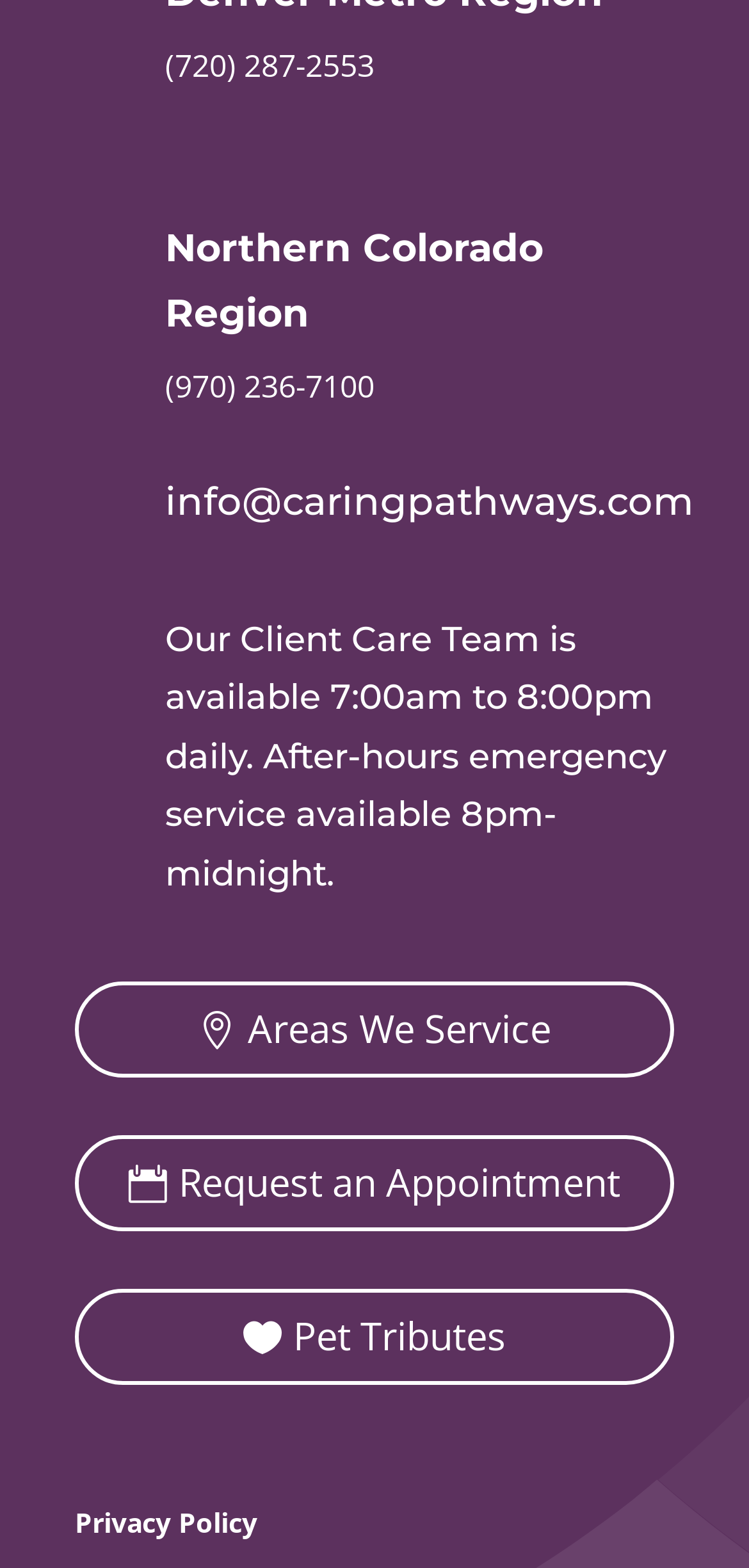Based on the image, please respond to the question with as much detail as possible:
What is the phone number for Northern Colorado Region?

I found the phone number by looking at the LayoutTable with the heading 'Northern Colorado Region' and found the StaticText element '(970) 236-7100' next to it.